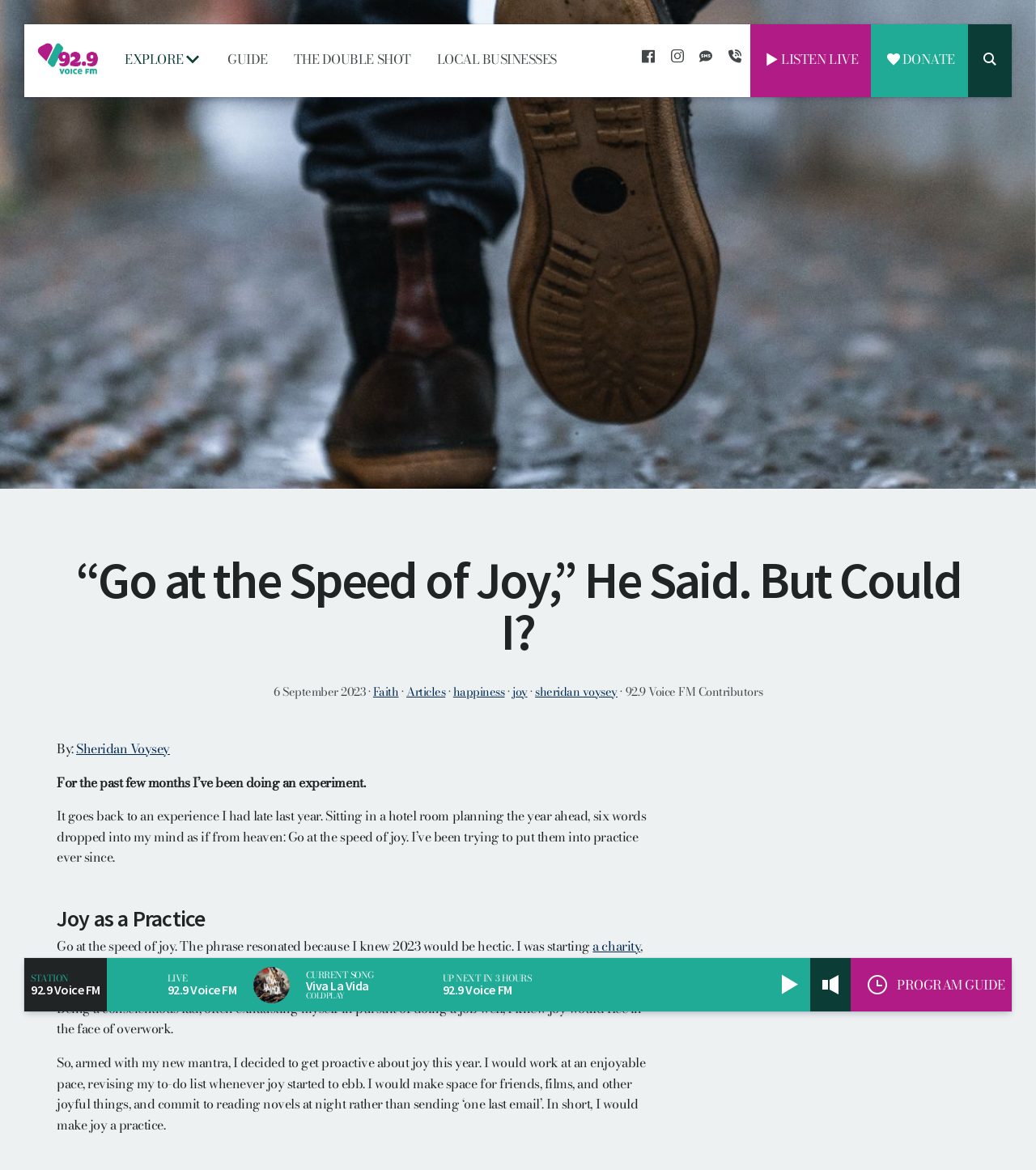Generate a comprehensive description of the webpage.

This webpage appears to be an article from 92.9 Voice FM, a radio station. At the top, there is a navigation menu with links to "GUIDE", "THE DOUBLE SHOT", "LOCAL BUSINESSES", and social media platforms like Facebook and Instagram. Below the navigation menu, there is a prominent heading that reads "“Go at the Speed of Joy,” He Said. But Could I?'". 

Underneath the heading, there is a section with the article's metadata, including the date "6 September 2023", categories "Faith", "Articles", "happiness", and "joy", and the author's name "sheridan voysey". 

The main content of the article is divided into sections. The first section describes the author's experience of receiving the phrase "Go at the speed of joy" and their decision to make joy a practice in their life. The second section, titled "Joy as a Practice", elaborates on how the author has been trying to incorporate joy into their daily life, such as working at an enjoyable pace, making space for friends and hobbies, and committing to reading novels at night.

On the right side of the page, there is a section dedicated to the radio station, with a "LIVE" indicator, the current song "Viva La Vida" by "COLDPLAY", and information about the next song to be played. There are also buttons to control the playback, such as "Play/Pause" and "Volume". At the bottom of the page, there is a link to the "Program Guide".